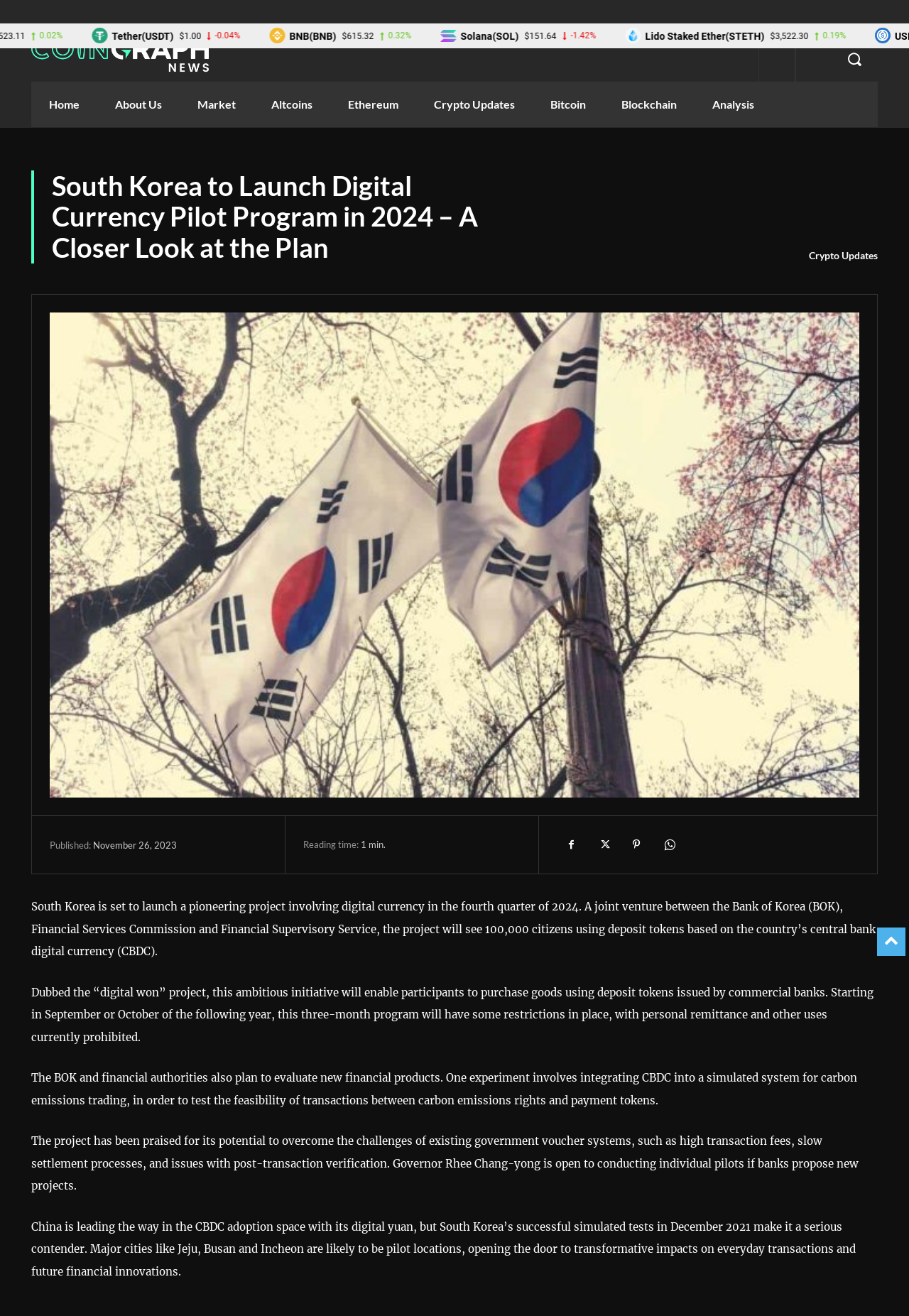Predict the bounding box coordinates of the area that should be clicked to accomplish the following instruction: "View the 'Blockchain' page". The bounding box coordinates should consist of four float numbers between 0 and 1, i.e., [left, top, right, bottom].

[0.664, 0.062, 0.764, 0.096]